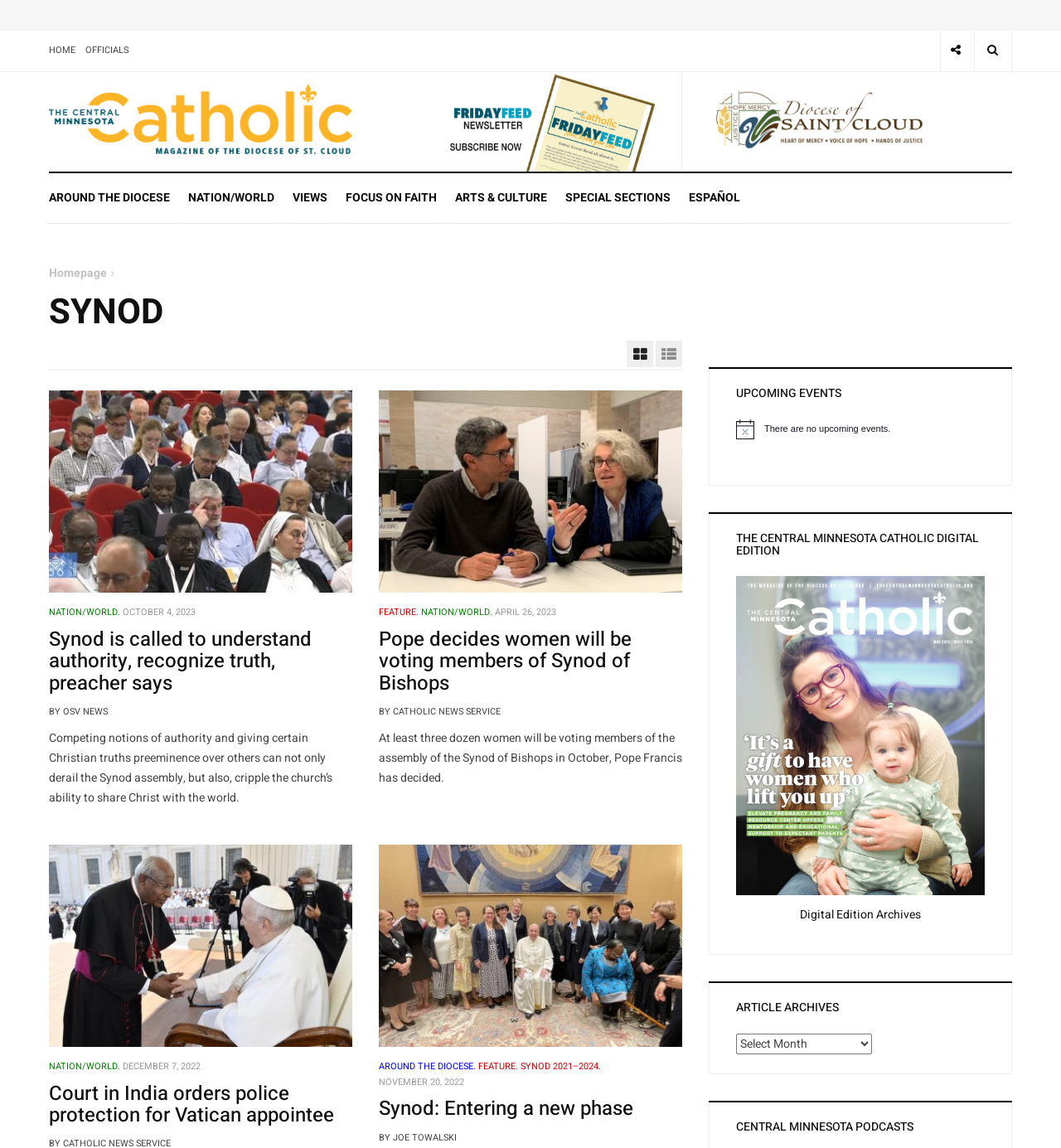Can you show the bounding box coordinates of the region to click on to complete the task described in the instruction: "Read the article about Synod"?

[0.046, 0.42, 0.332, 0.435]